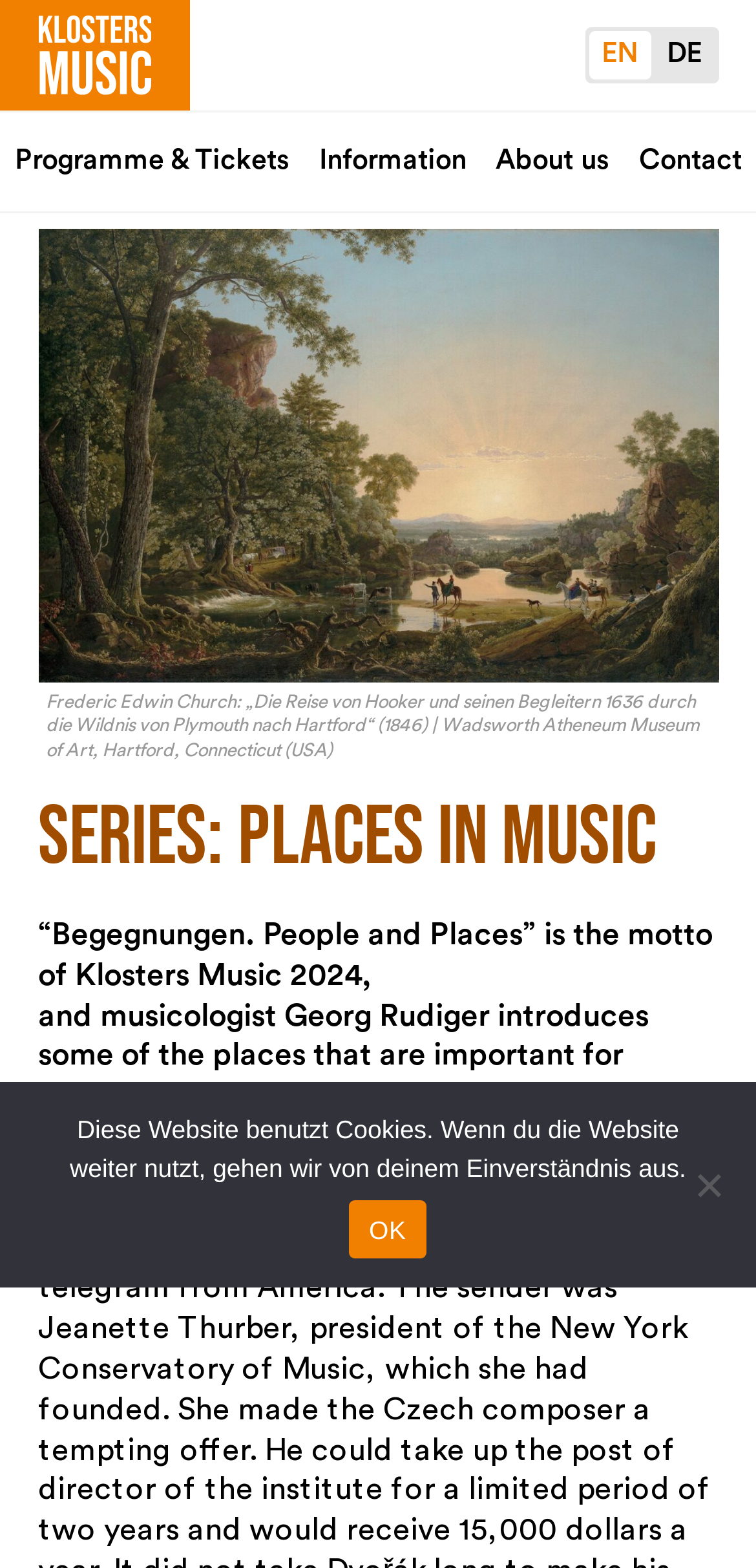Can you find the bounding box coordinates for the UI element given this description: "ON THE FLOOD PLAIN"? Provide the coordinates as four float numbers between 0 and 1: [left, top, right, bottom].

None